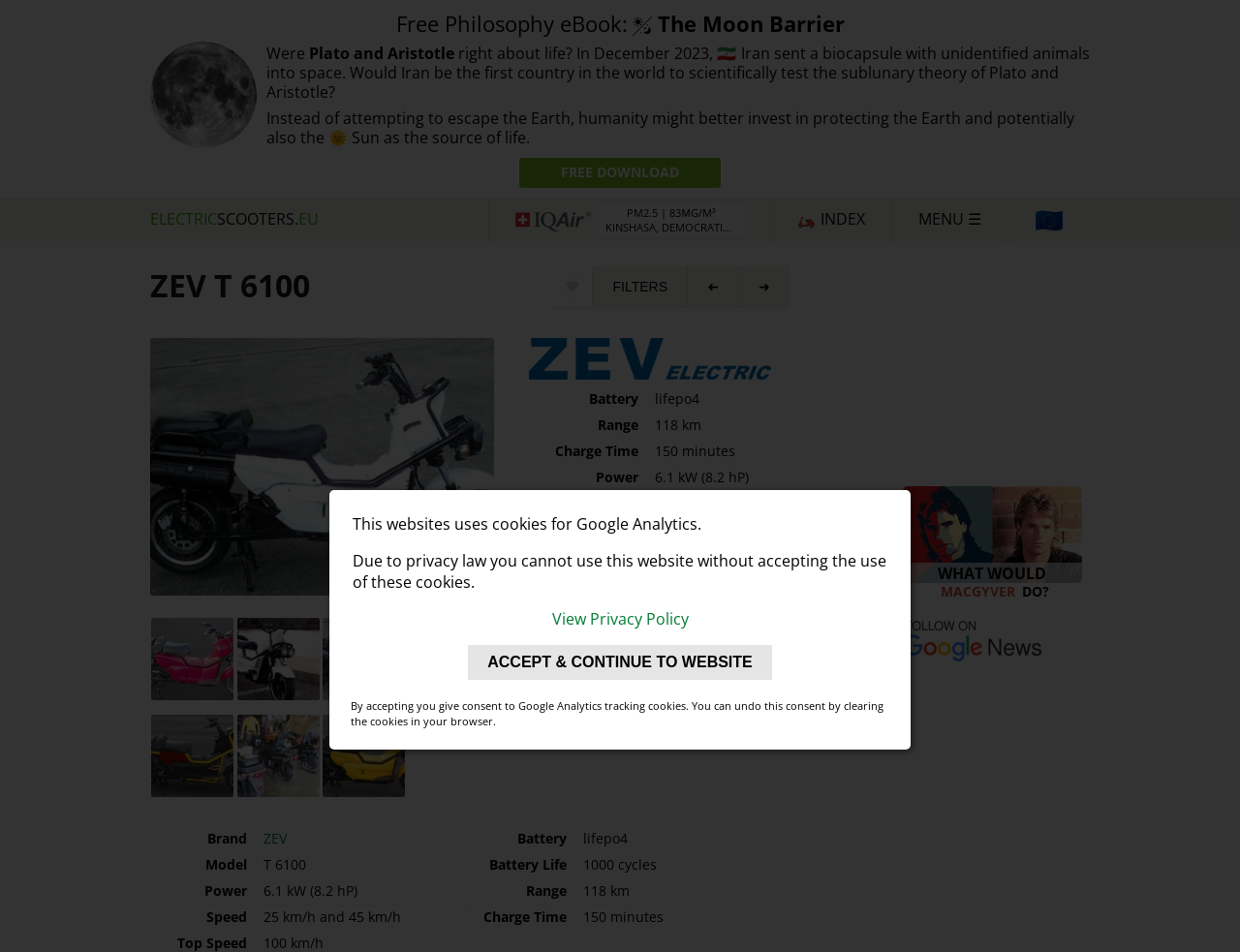Locate the primary heading on the webpage and return its text.

ZEV T 6100